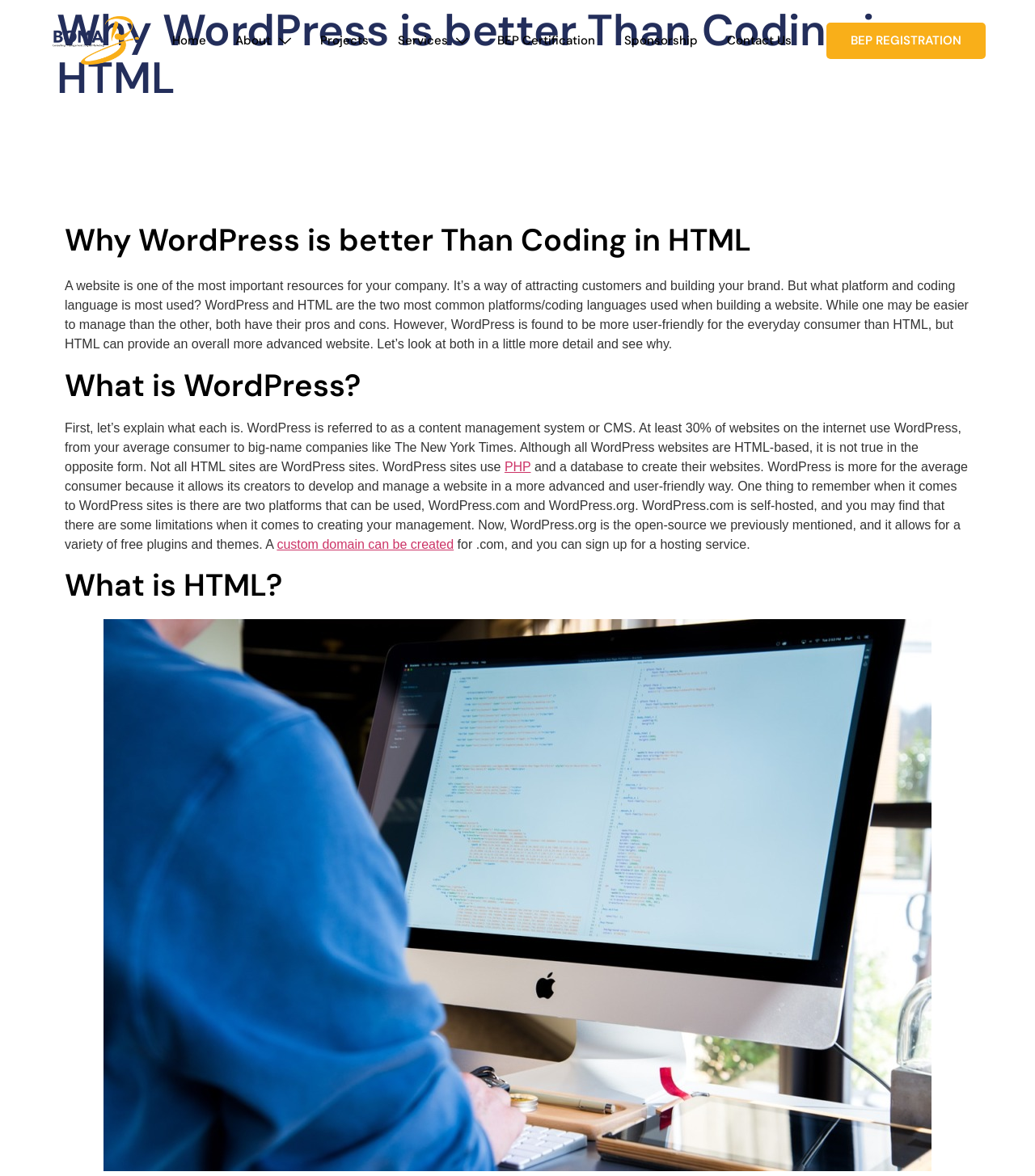Determine the main headline of the webpage and provide its text.

Why WordPress is better Than Coding in HTML